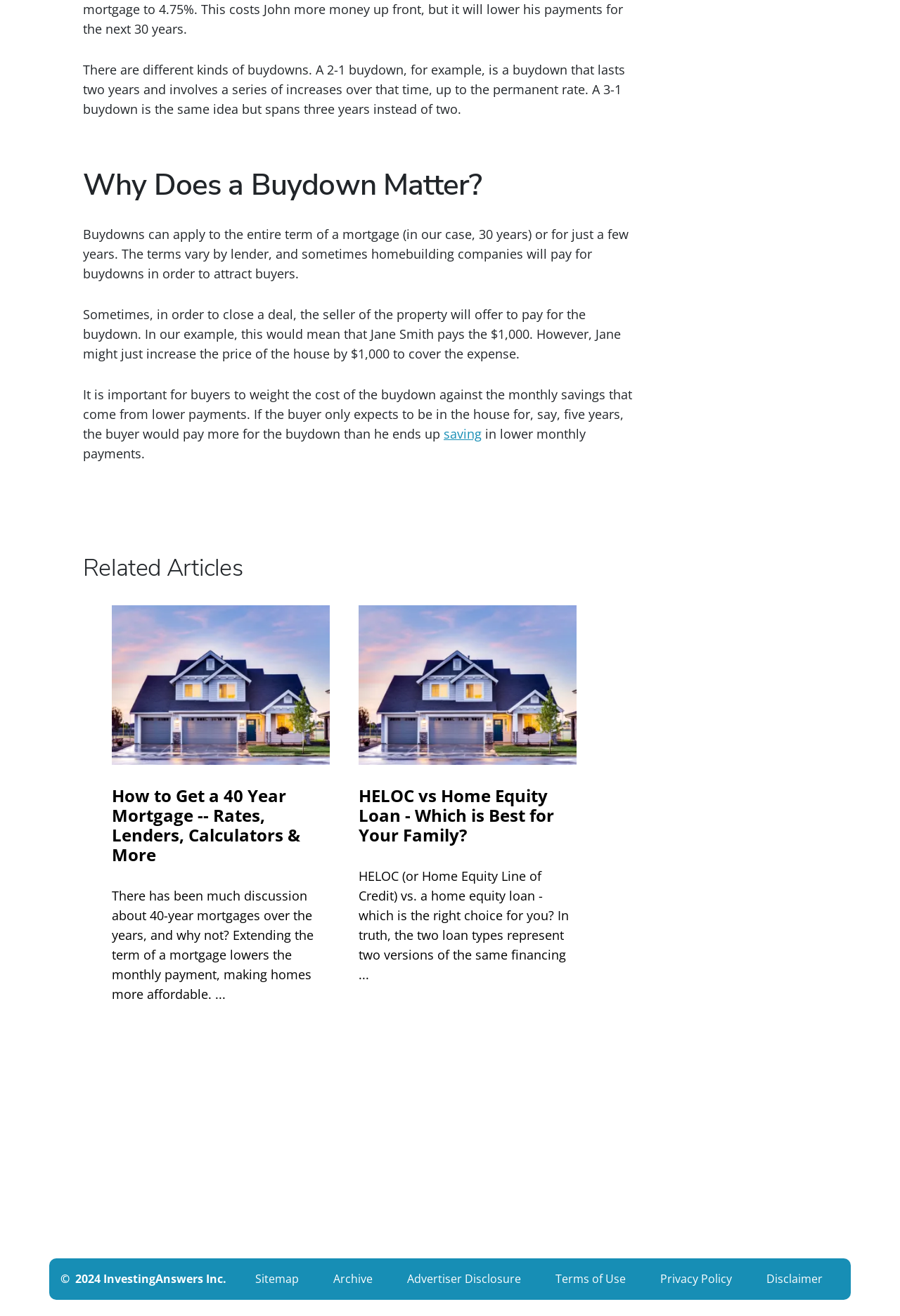Can you find the bounding box coordinates of the area I should click to execute the following instruction: "check the terms of use"?

[0.617, 0.965, 0.695, 0.979]